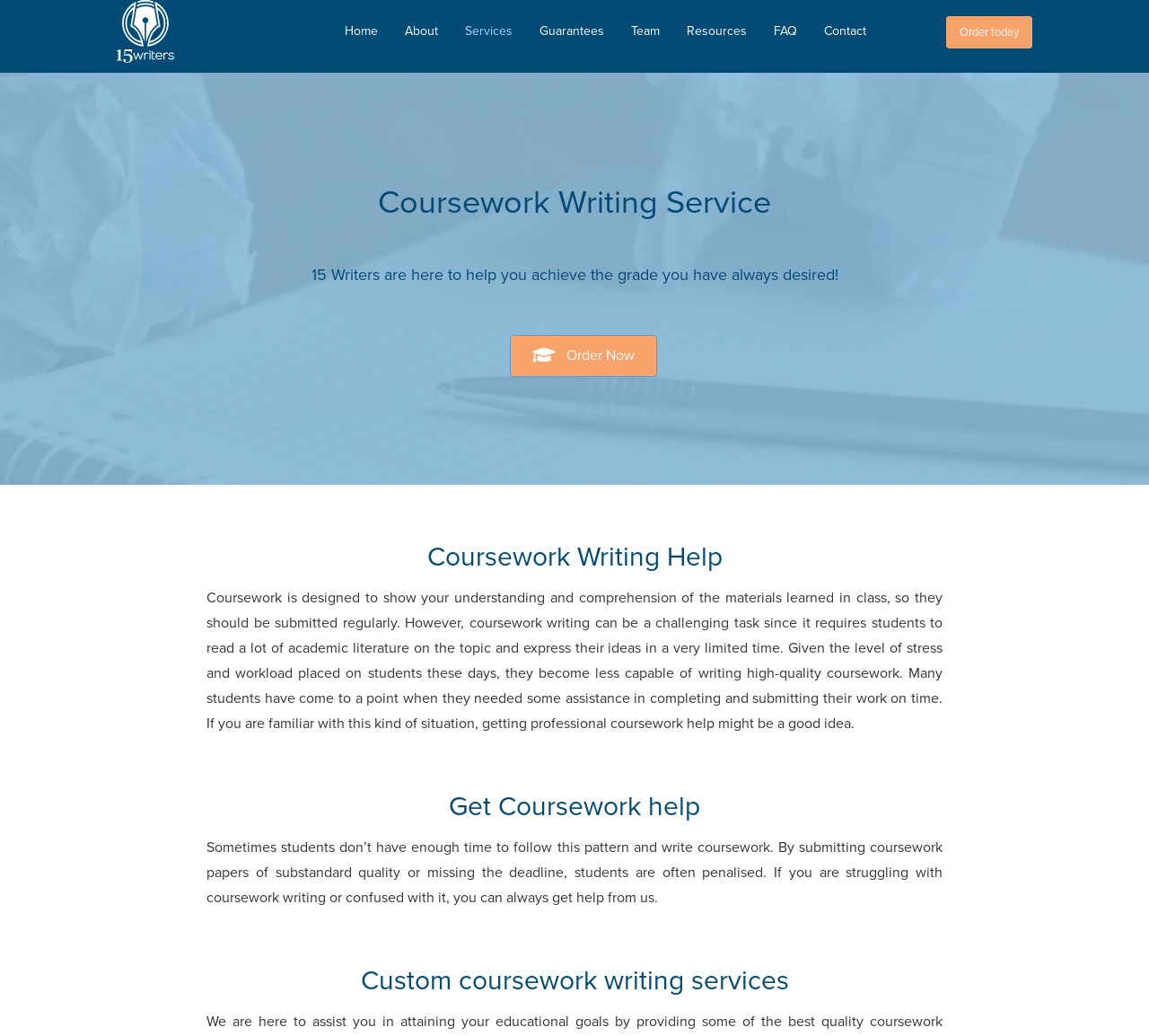Please identify the bounding box coordinates of the area I need to click to accomplish the following instruction: "Click the 'Home' link".

[0.288, 0.009, 0.341, 0.052]